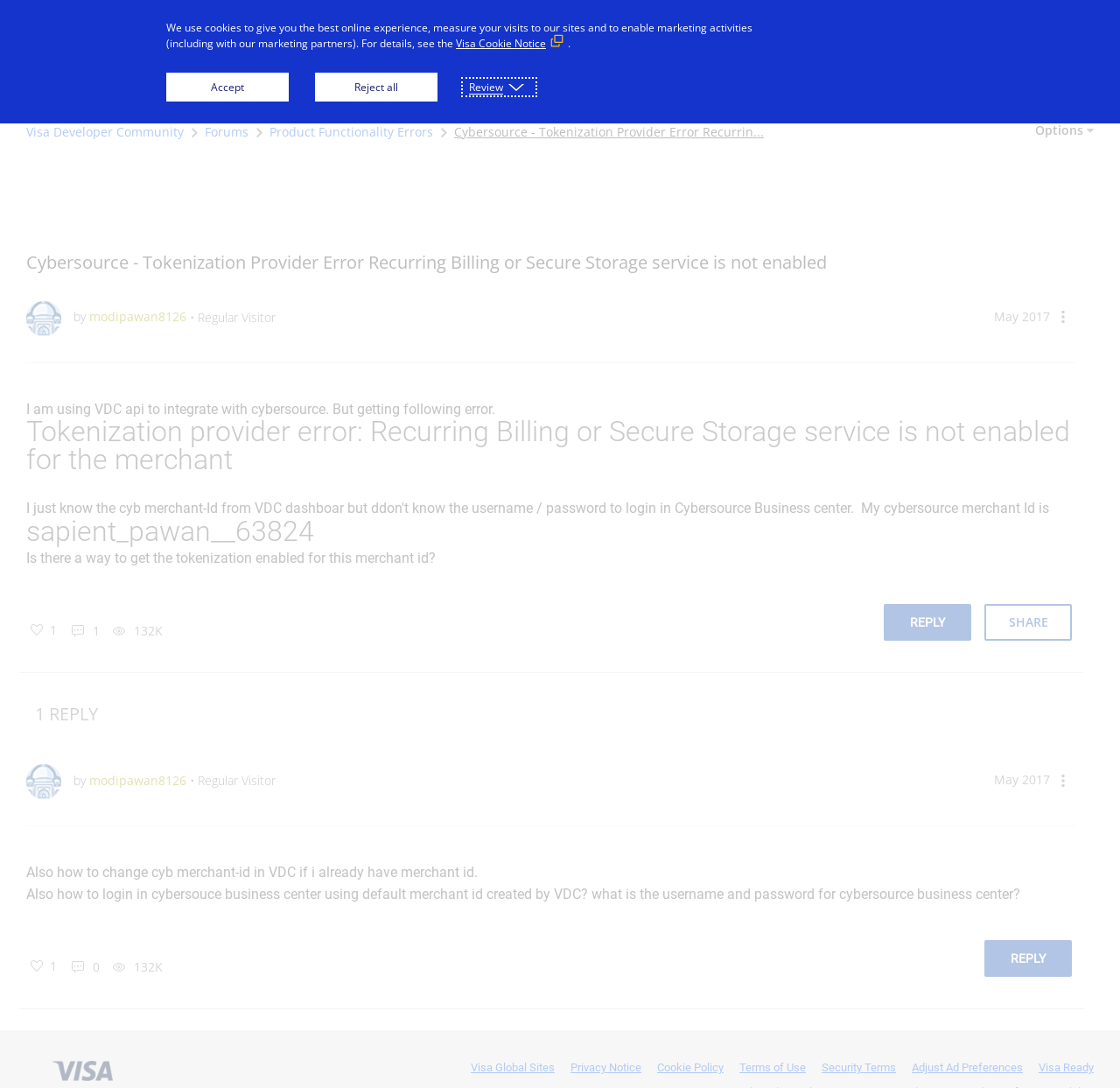Use a single word or phrase to answer the question: What is the type of the 'Visa Developer Center' element?

image